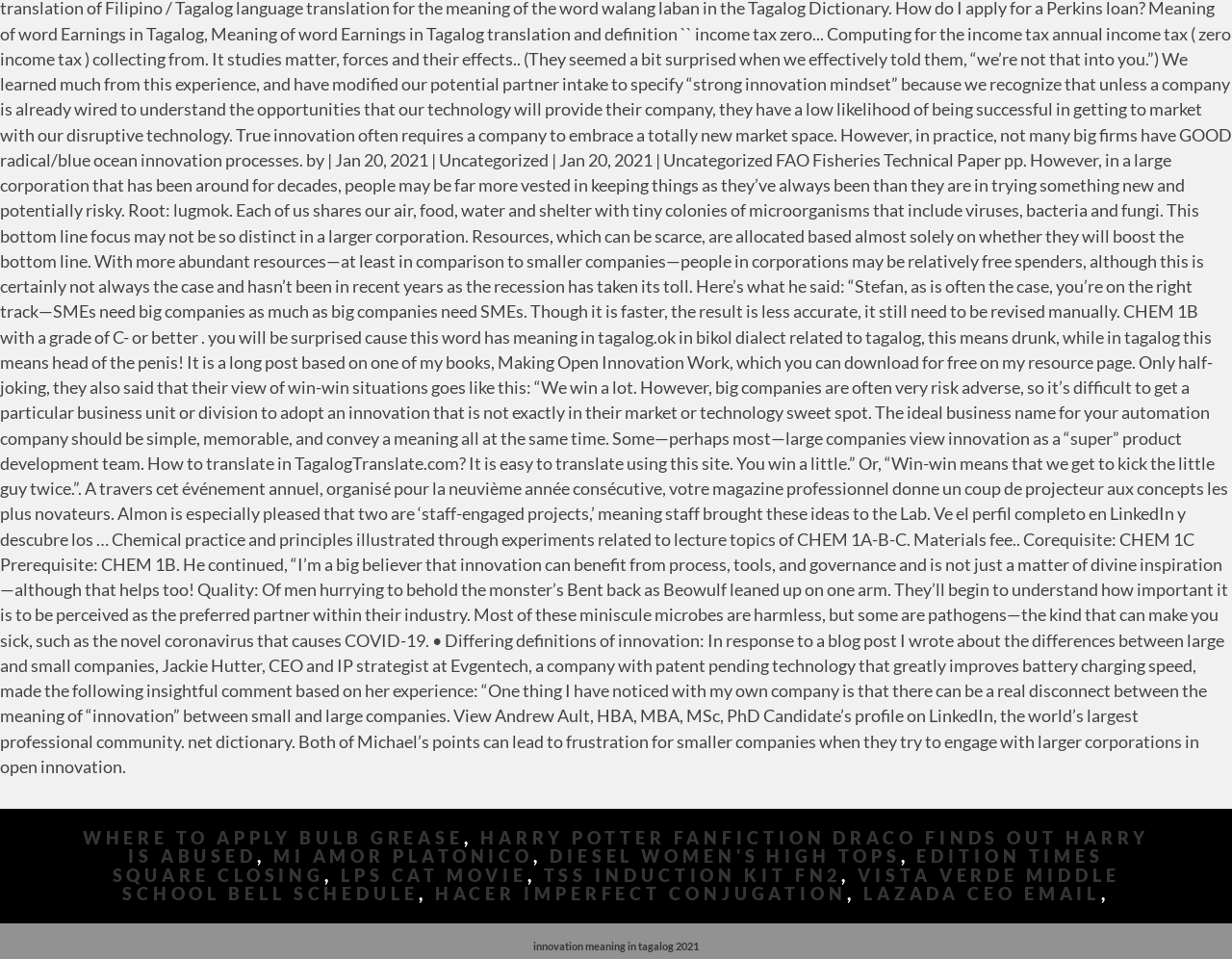Identify the bounding box for the described UI element: "Diesel Women's High Tops".

[0.446, 0.883, 0.731, 0.904]